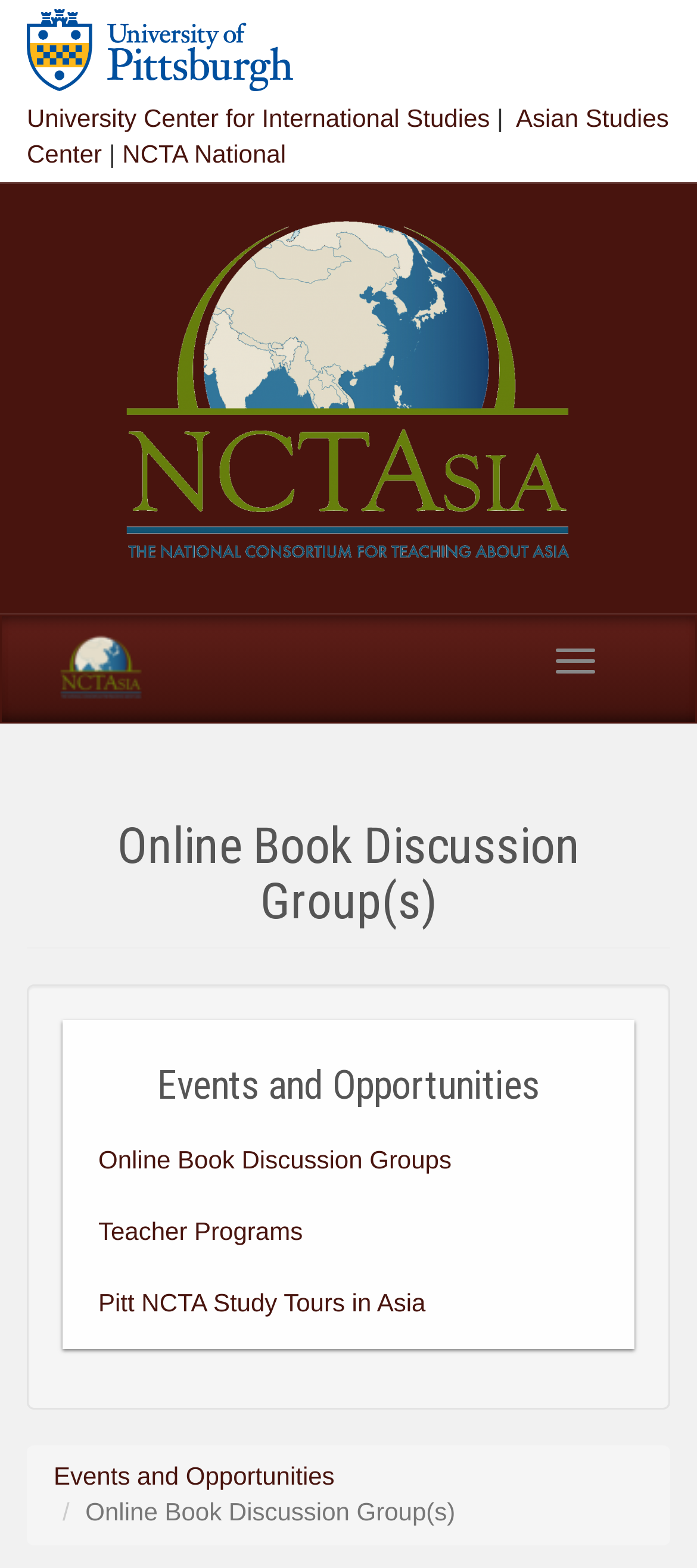Can you find the bounding box coordinates for the UI element given this description: "University Center for International Studies"? Provide the coordinates as four float numbers between 0 and 1: [left, top, right, bottom].

[0.038, 0.066, 0.703, 0.084]